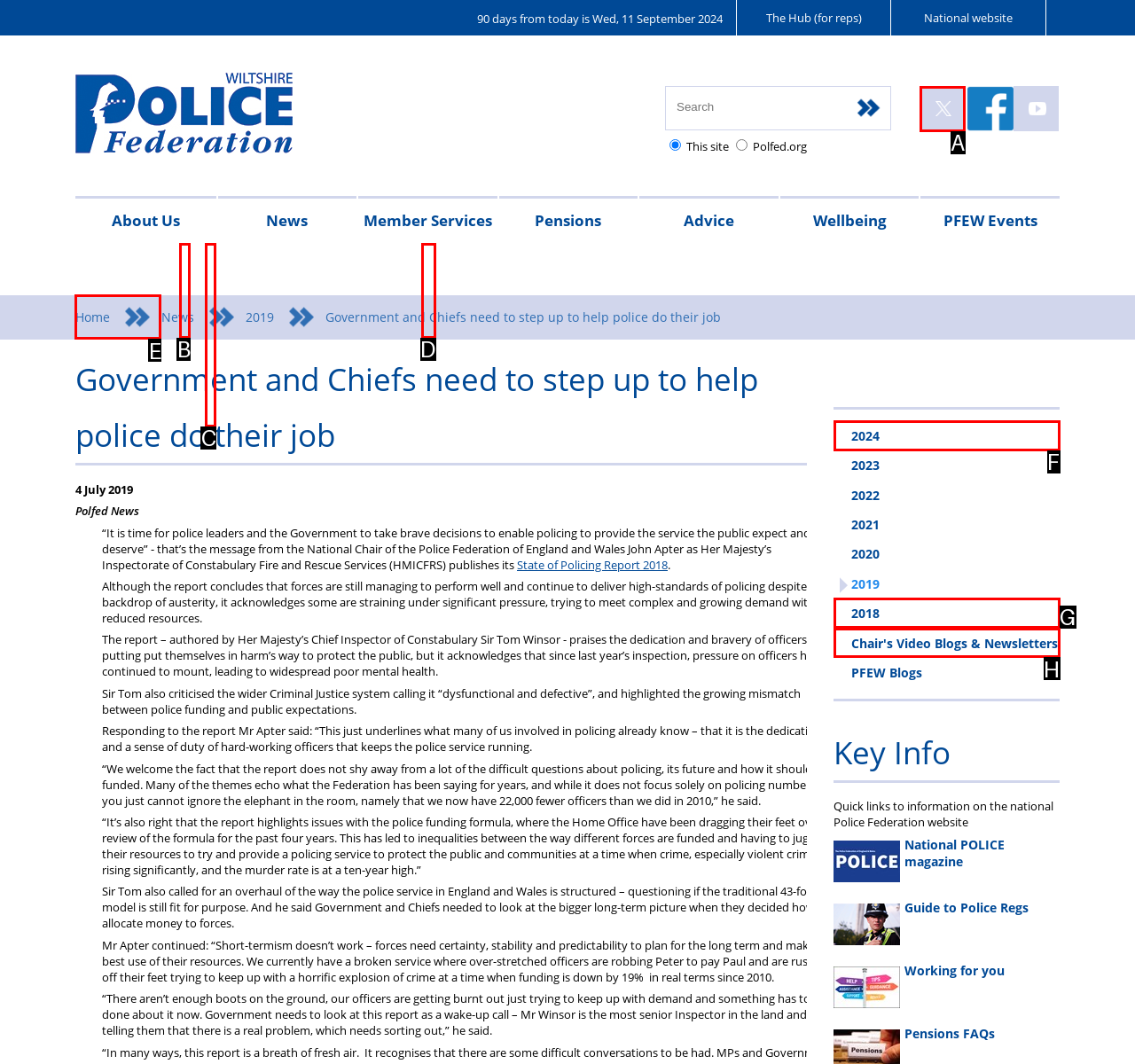Select the correct UI element to complete the task: Go to the homepage
Please provide the letter of the chosen option.

E